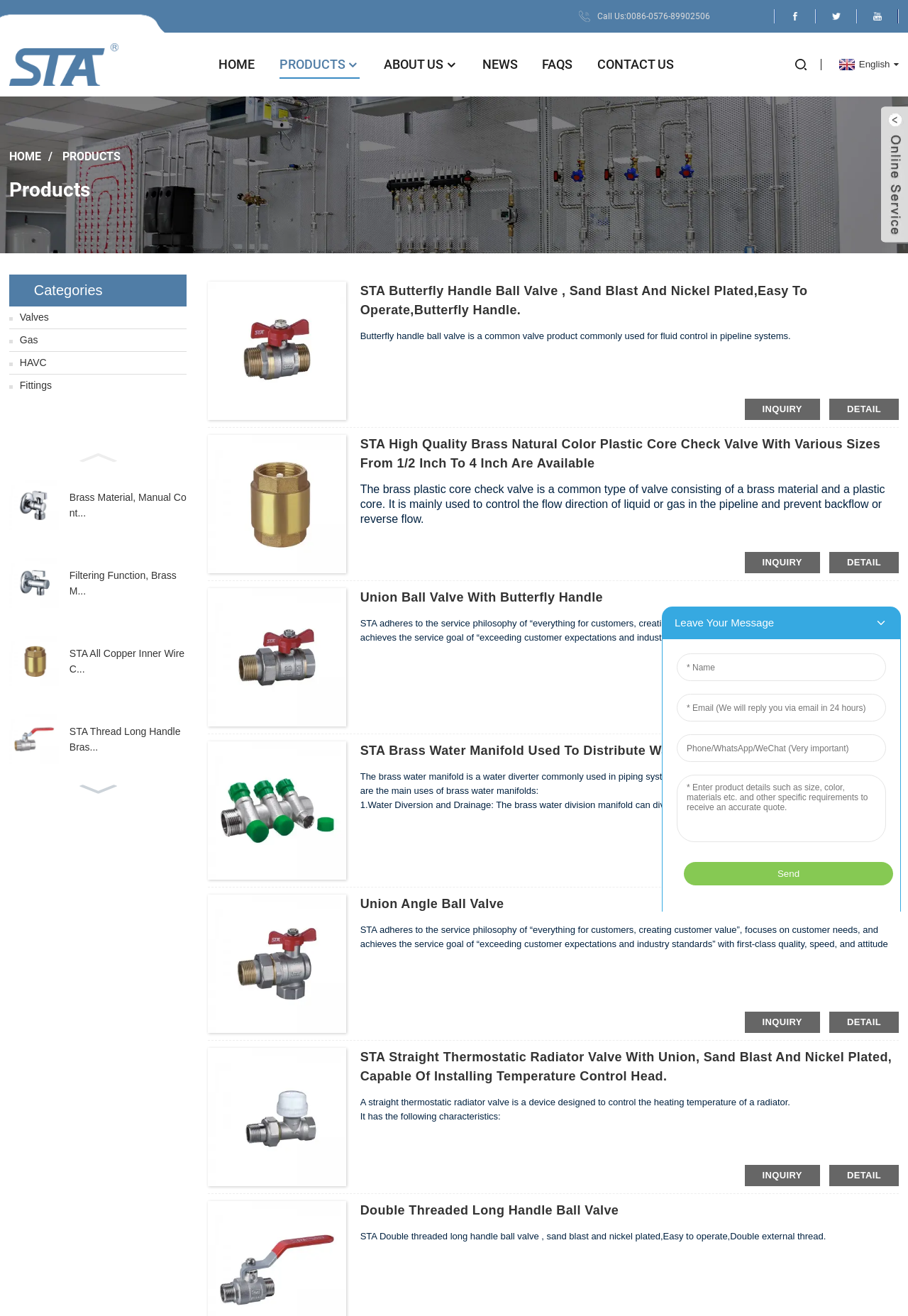Please identify the bounding box coordinates of the element on the webpage that should be clicked to follow this instruction: "Go to the 'HOME' page". The bounding box coordinates should be given as four float numbers between 0 and 1, formatted as [left, top, right, bottom].

[0.241, 0.038, 0.281, 0.06]